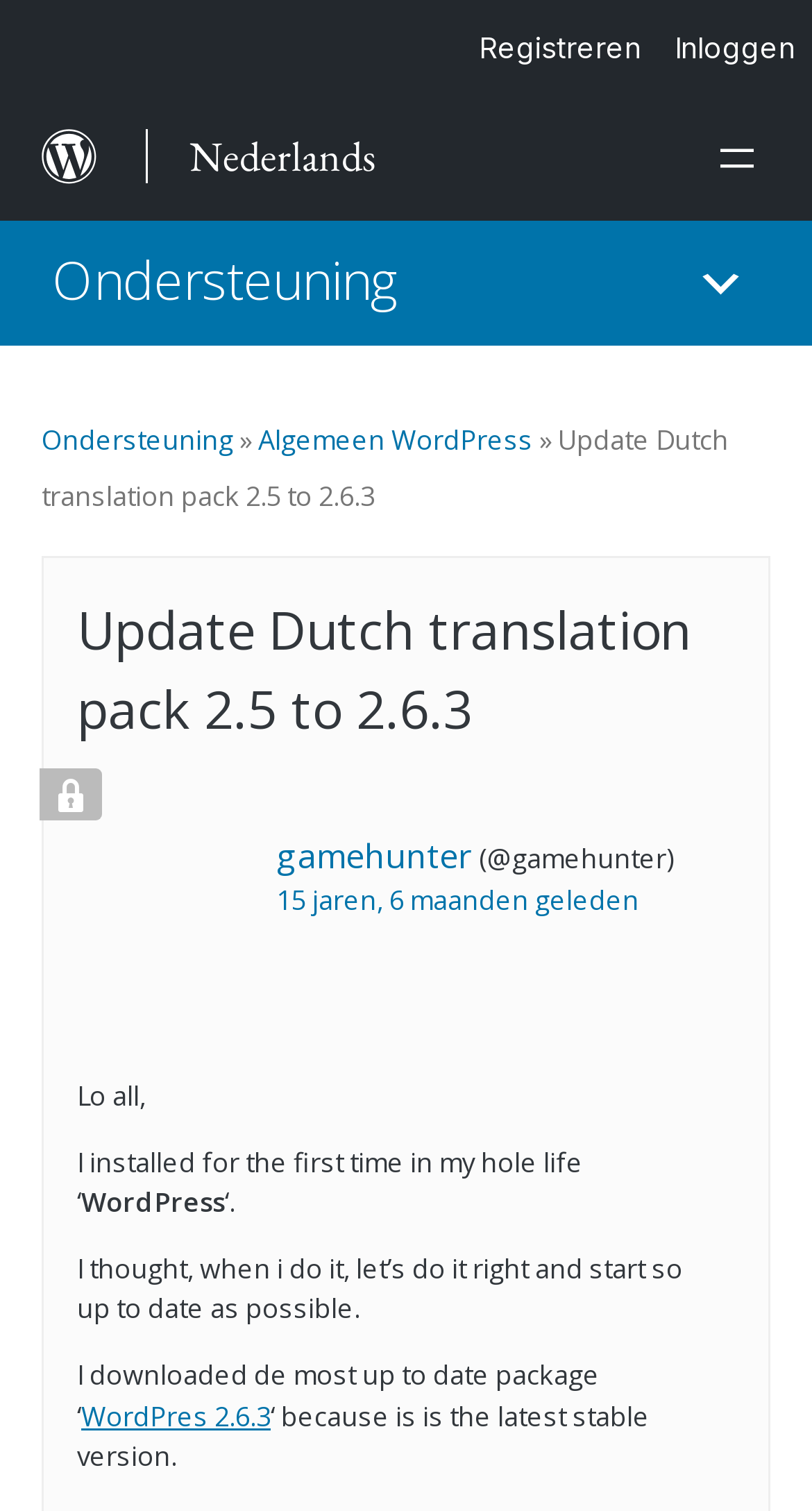Provide the bounding box coordinates of the section that needs to be clicked to accomplish the following instruction: "Click on the 'Primair menu' button."

[0.815, 0.149, 0.959, 0.226]